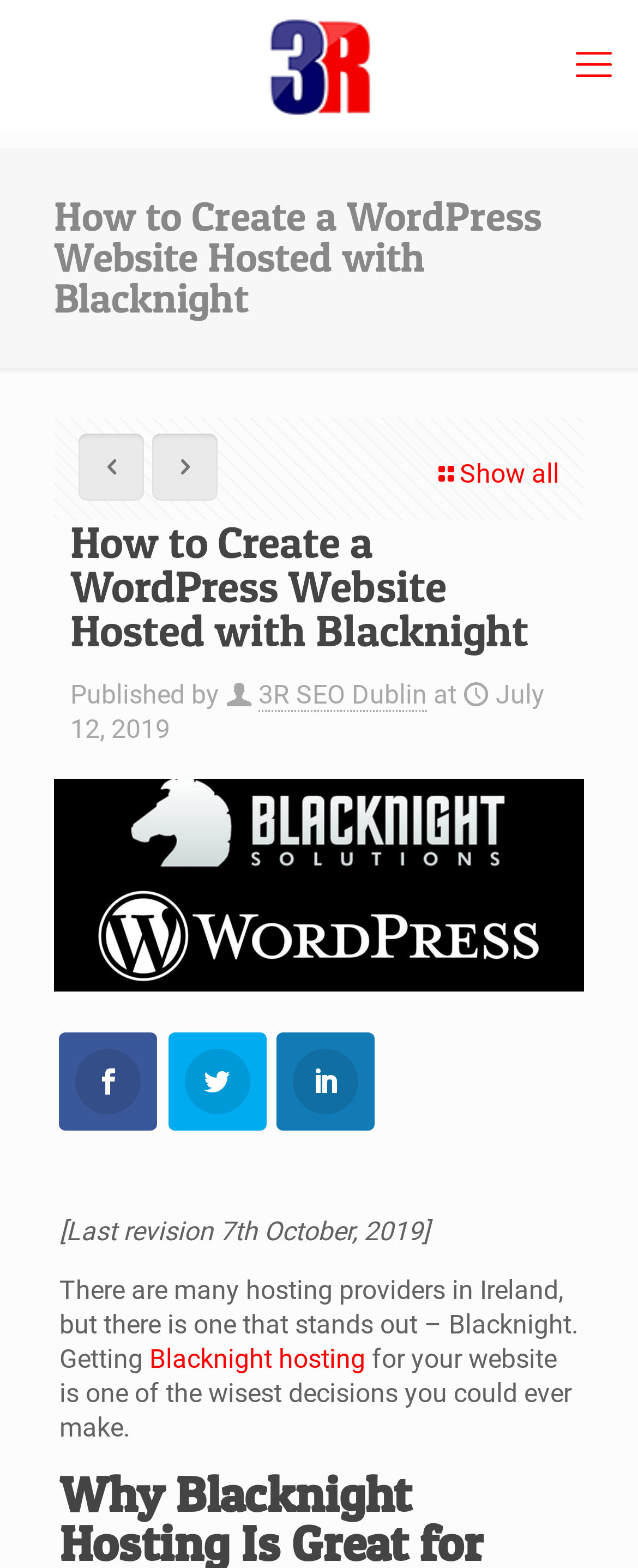What is the revision date of the article?
Analyze the image and provide a thorough answer to the question.

I found the revision date by looking at the bottom of the article, which mentions '[Last revision 7th October, 2019]'.